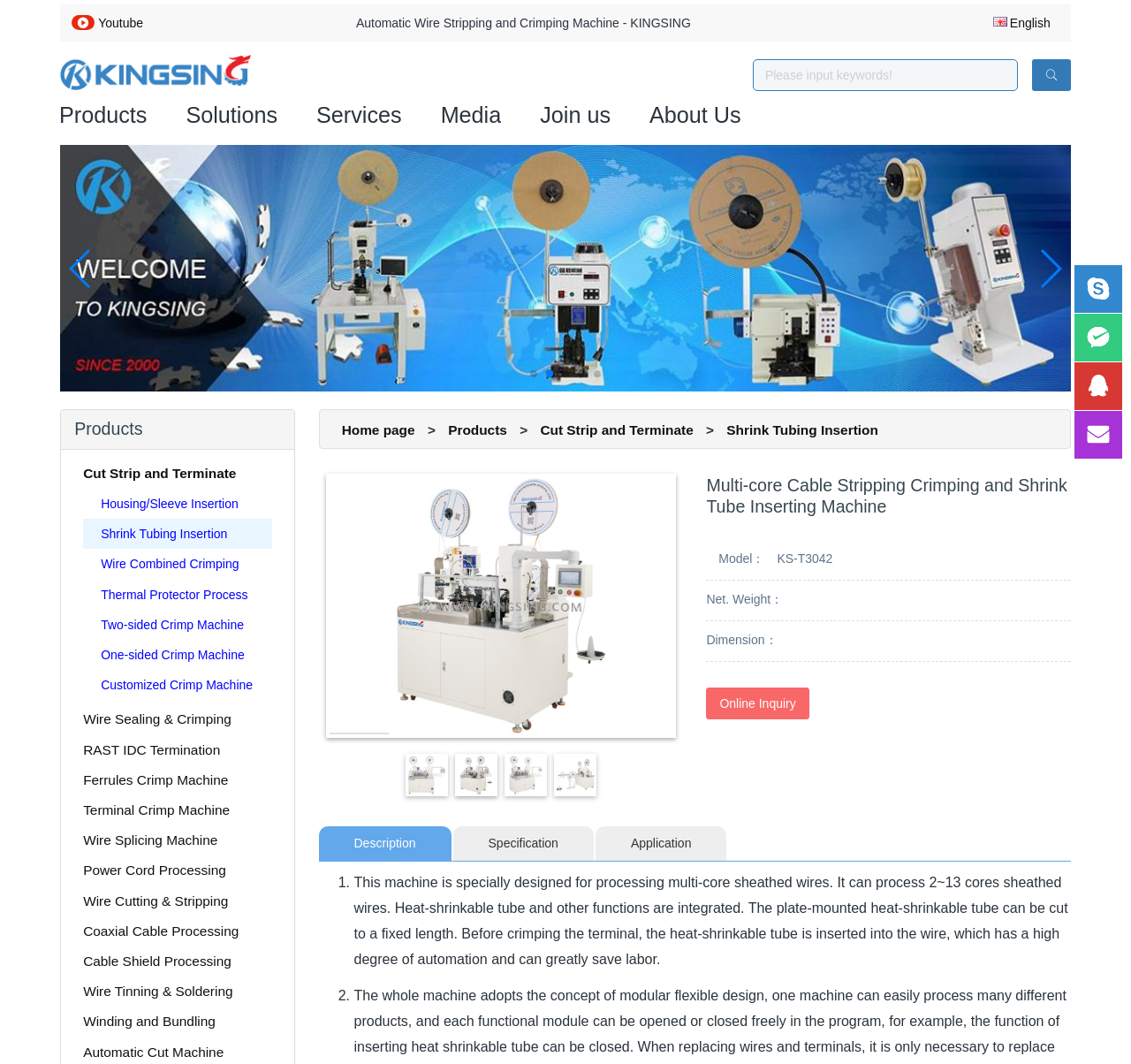Using the webpage screenshot and the element description Recently Added, determine the bounding box coordinates. Specify the coordinates in the format (top-left x, top-left y, bottom-right x, bottom-right y) with values ranging from 0 to 1.

None